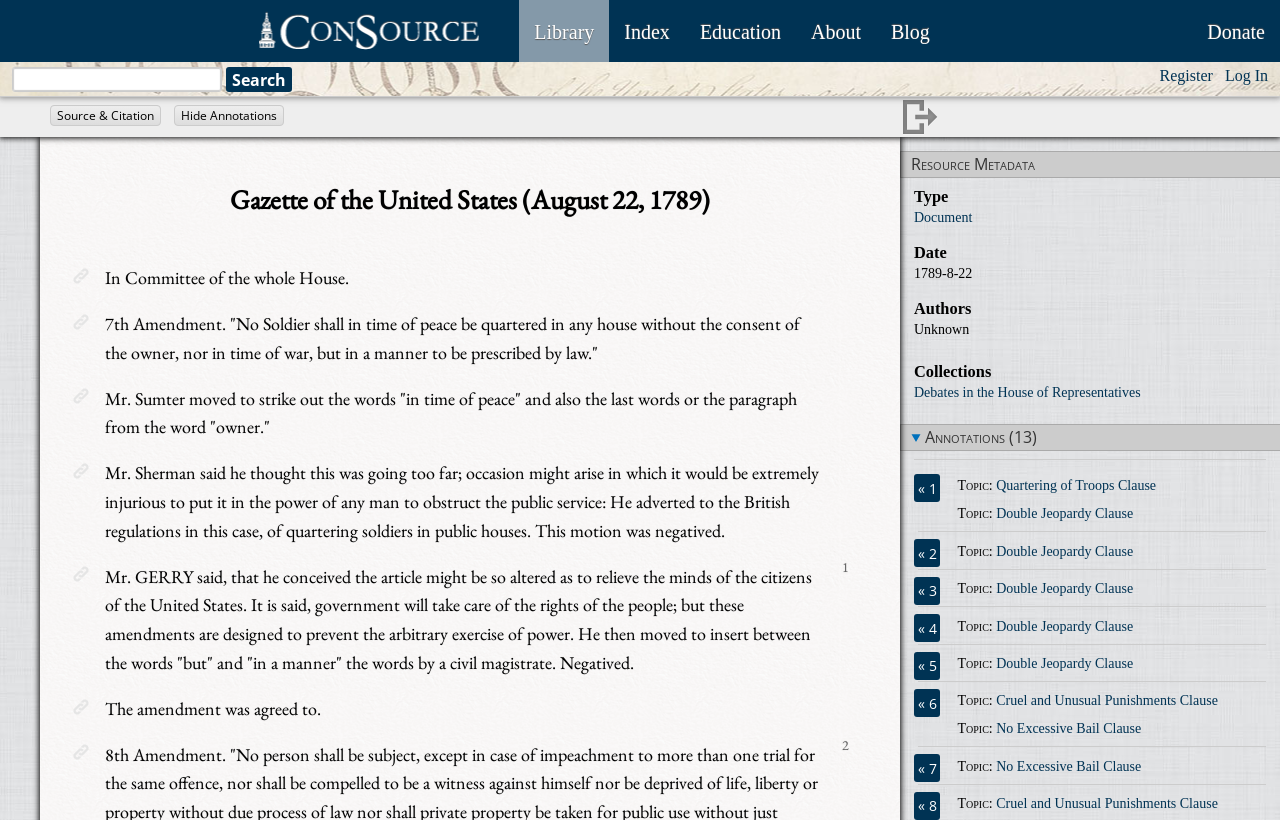Determine the main headline of the webpage and provide its text.

Gazette of the United States (August 22, 1789)